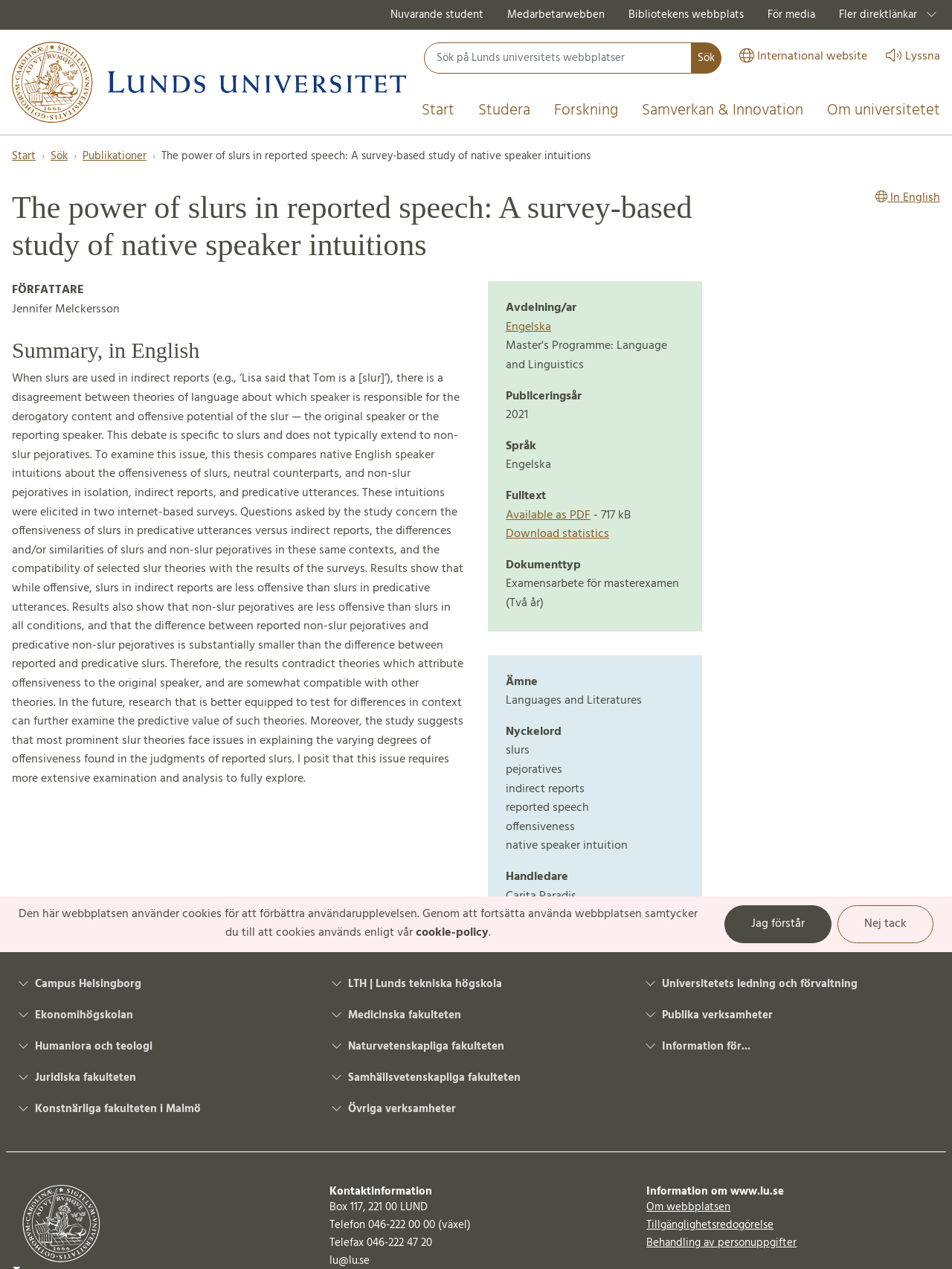Please specify the bounding box coordinates of the clickable region necessary for completing the following instruction: "Search for something". The coordinates must consist of four float numbers between 0 and 1, i.e., [left, top, right, bottom].

[0.445, 0.033, 0.758, 0.058]